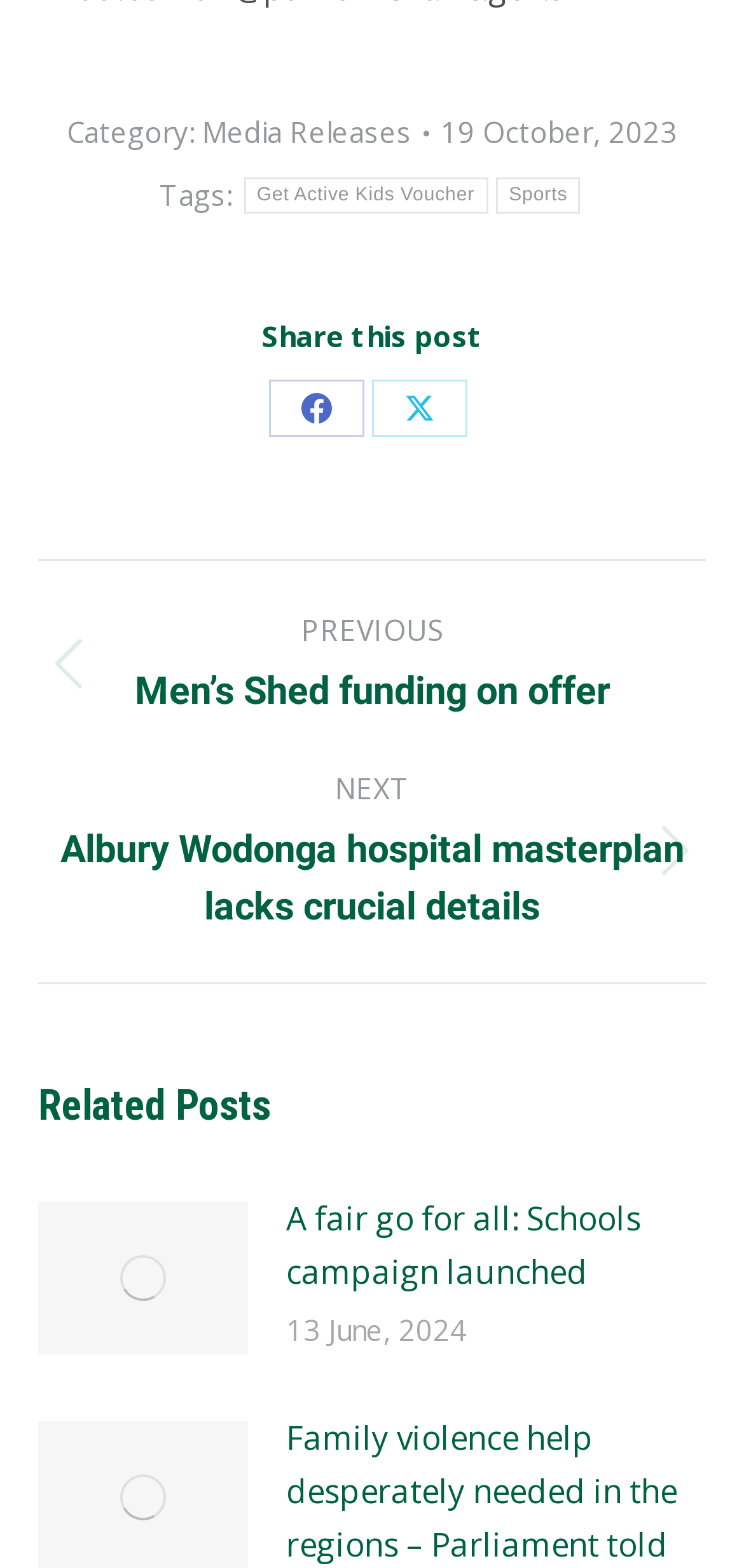How many related posts are available?
Analyze the screenshot and provide a detailed answer to the question.

The webpage contains one article element with a related post 'A fair go for all: Schools campaign launched'.